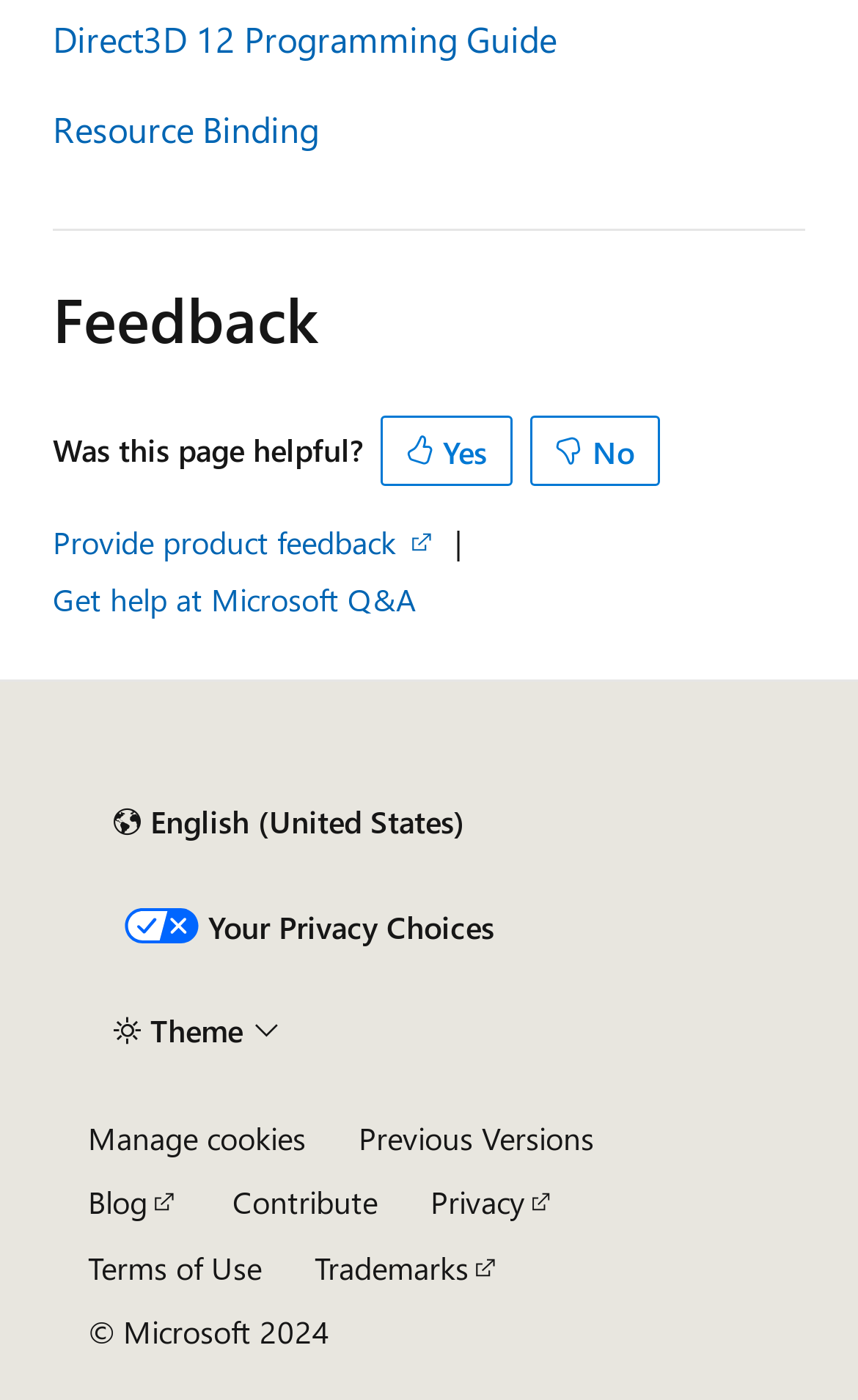What is the name of the icon in the California Consumer Privacy Act (CCPA) Opt-Out section?
Provide an in-depth and detailed explanation in response to the question.

The icon in the California Consumer Privacy Act (CCPA) Opt-Out section is named 'CCPA Opt-Out Icon', which can be found by examining the image element within the link element with the text 'California Consumer Privacy Act (CCPA) Opt-Out Icon Your Privacy Choices'.